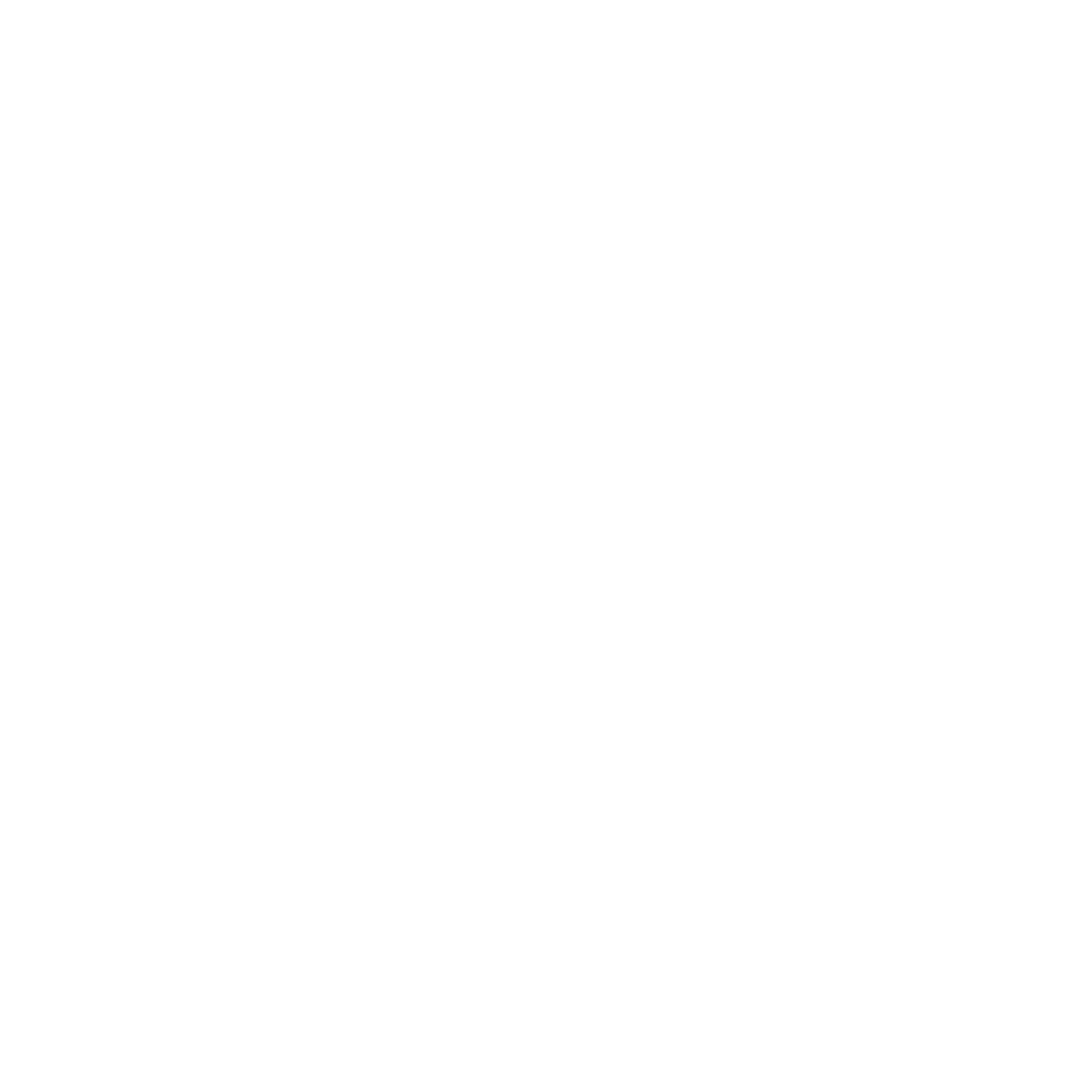How many Hall of Fame links are there?
Provide an in-depth and detailed explanation in response to the question.

I counted the number of links with 'Hall of Fame' in their text, starting from 2006 to 2012, and found 8 links.